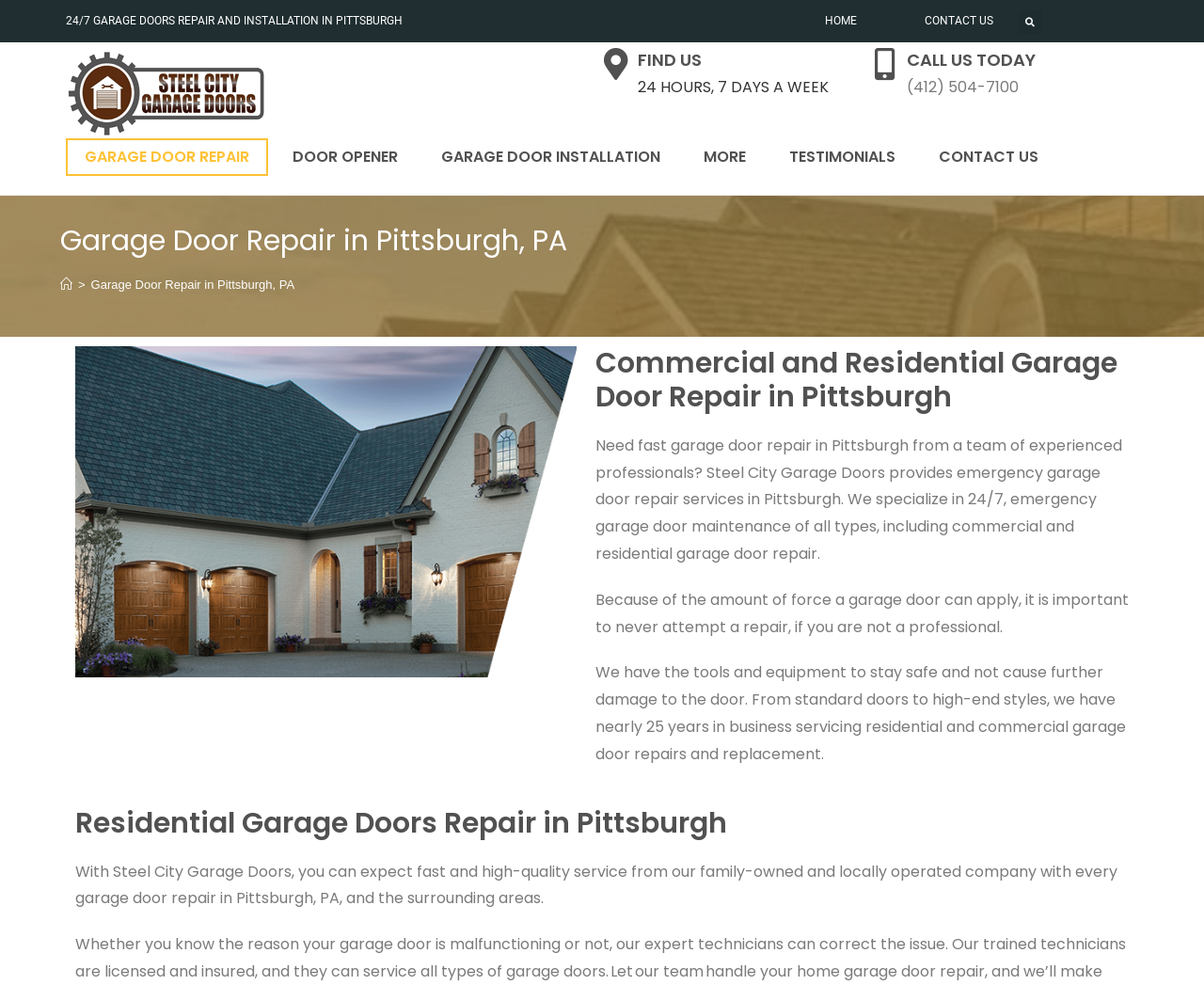What type of garage door repair services are provided?
Please answer the question as detailed as possible.

I found this information by reading the text 'Steel City Garage Doors provides emergency garage door repair services in Pittsburgh. We specialize in 24/7, emergency garage door maintenance of all types, including commercial and residential garage door repair'.